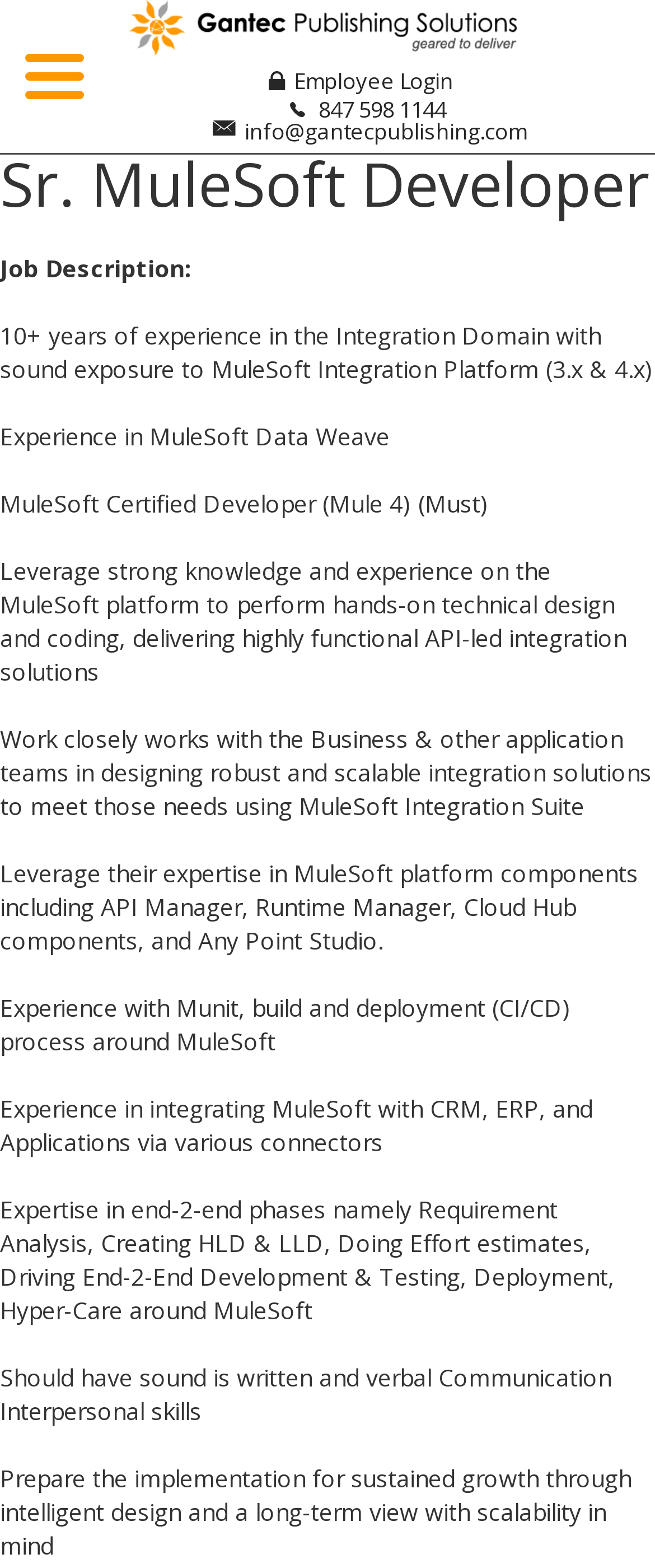What is the purpose of the MuleSoft platform in this job? Based on the screenshot, please respond with a single word or phrase.

delivering highly functional API-led integration solutions